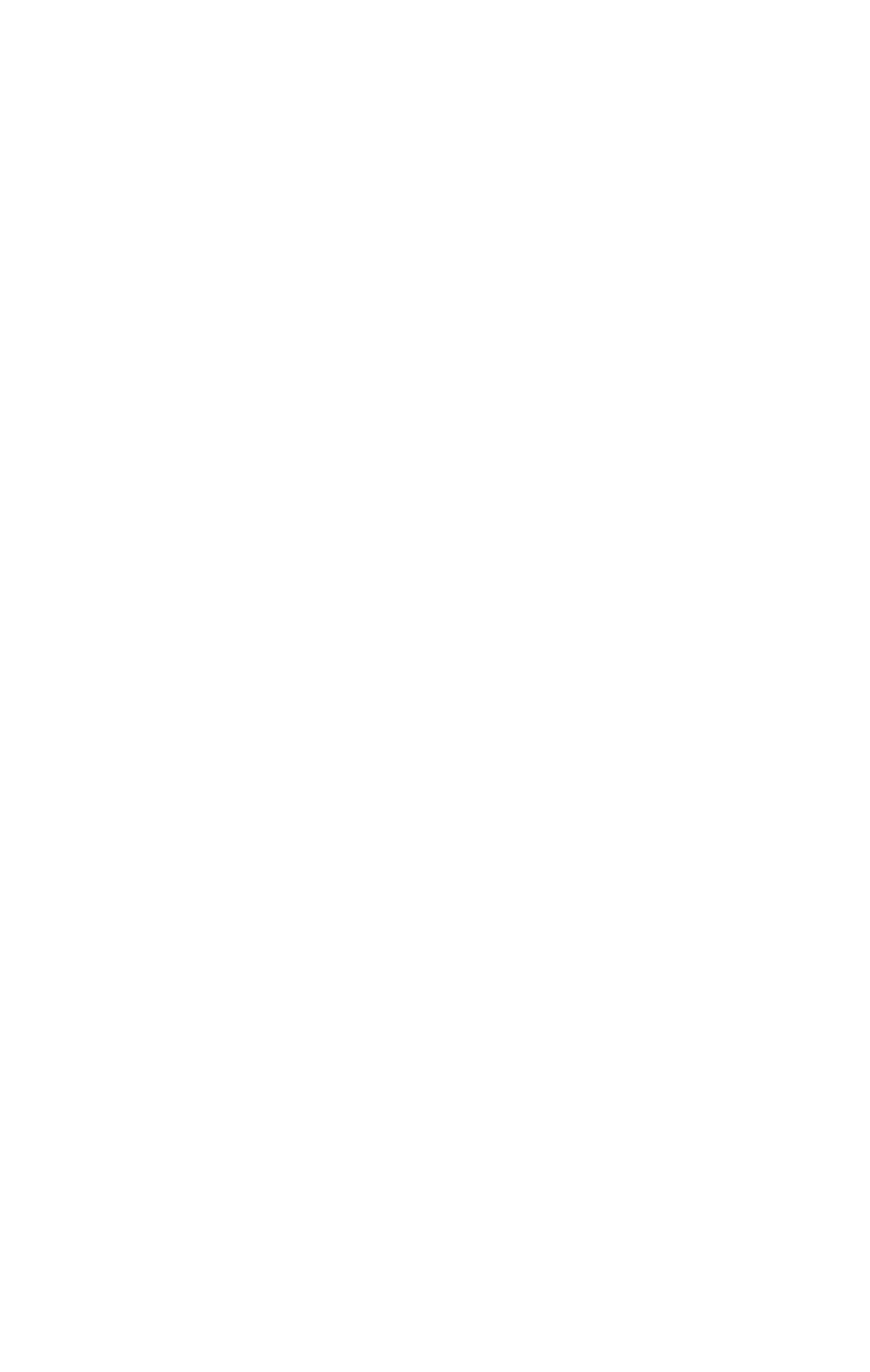When was the patent filed?
From the details in the image, answer the question comprehensively.

The filing date can be found in the text 'Thursday, 9 March 1922' which is located below the 'Safety-Razor Blade' text and above the 'Published' text.